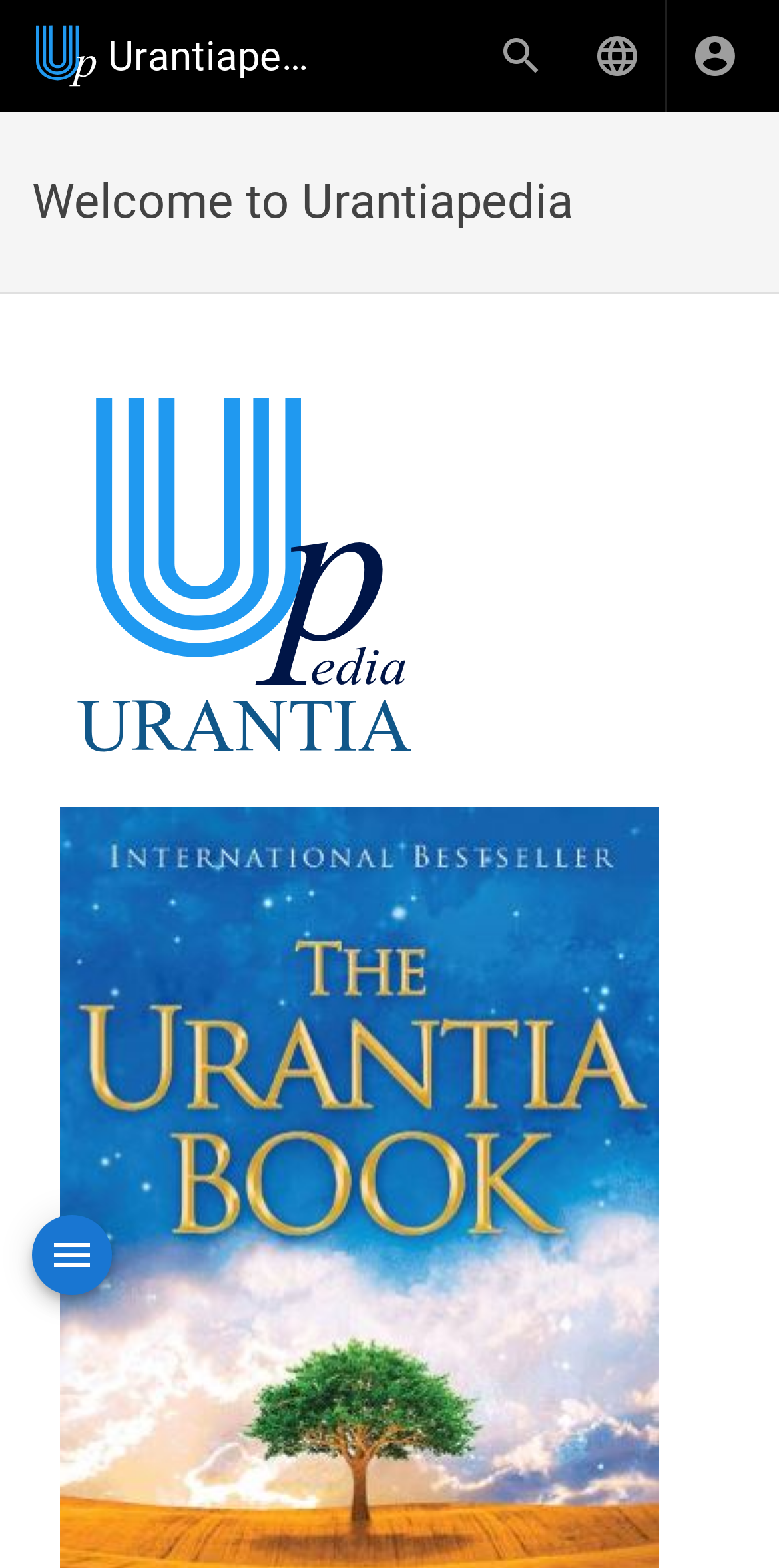Please give a succinct answer to the question in one word or phrase:
What is the orientation of the separator?

vertical